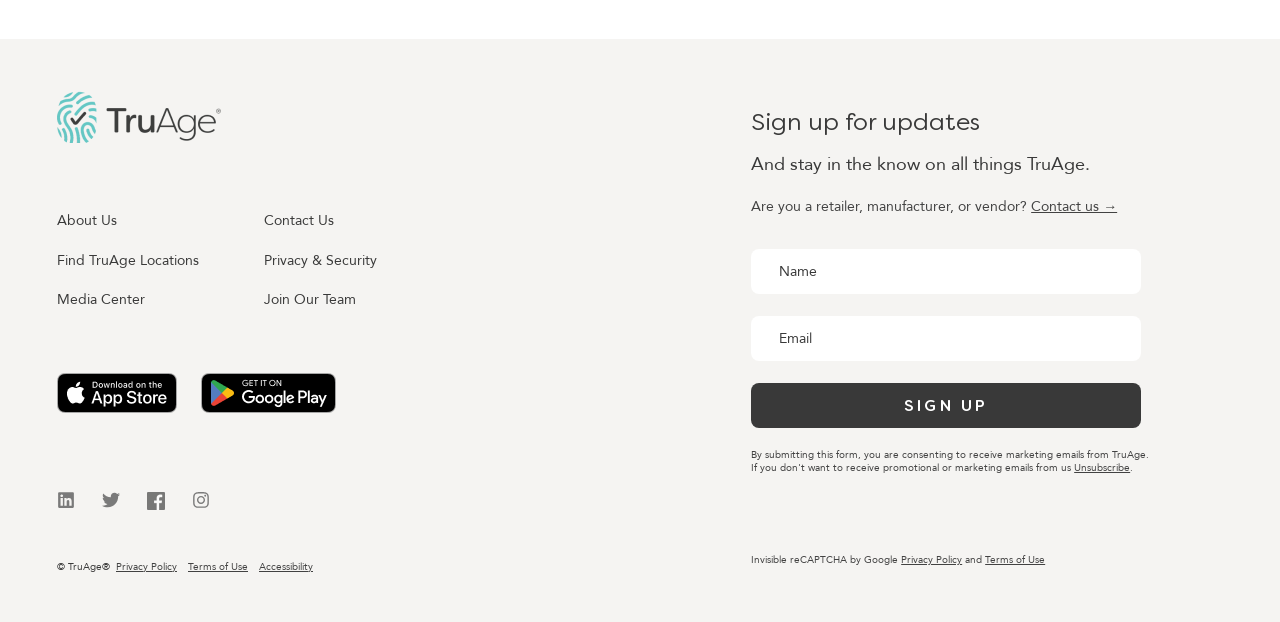Refer to the image and answer the question with as much detail as possible: What is the relationship between the links 'Privacy Policy' and 'Terms of Use'?

The links 'Privacy Policy' and 'Terms of Use' are related to the consent users give when submitting the form, as indicated by the text 'By submitting this form, you are consenting to receive marketing emails from TruAge'.